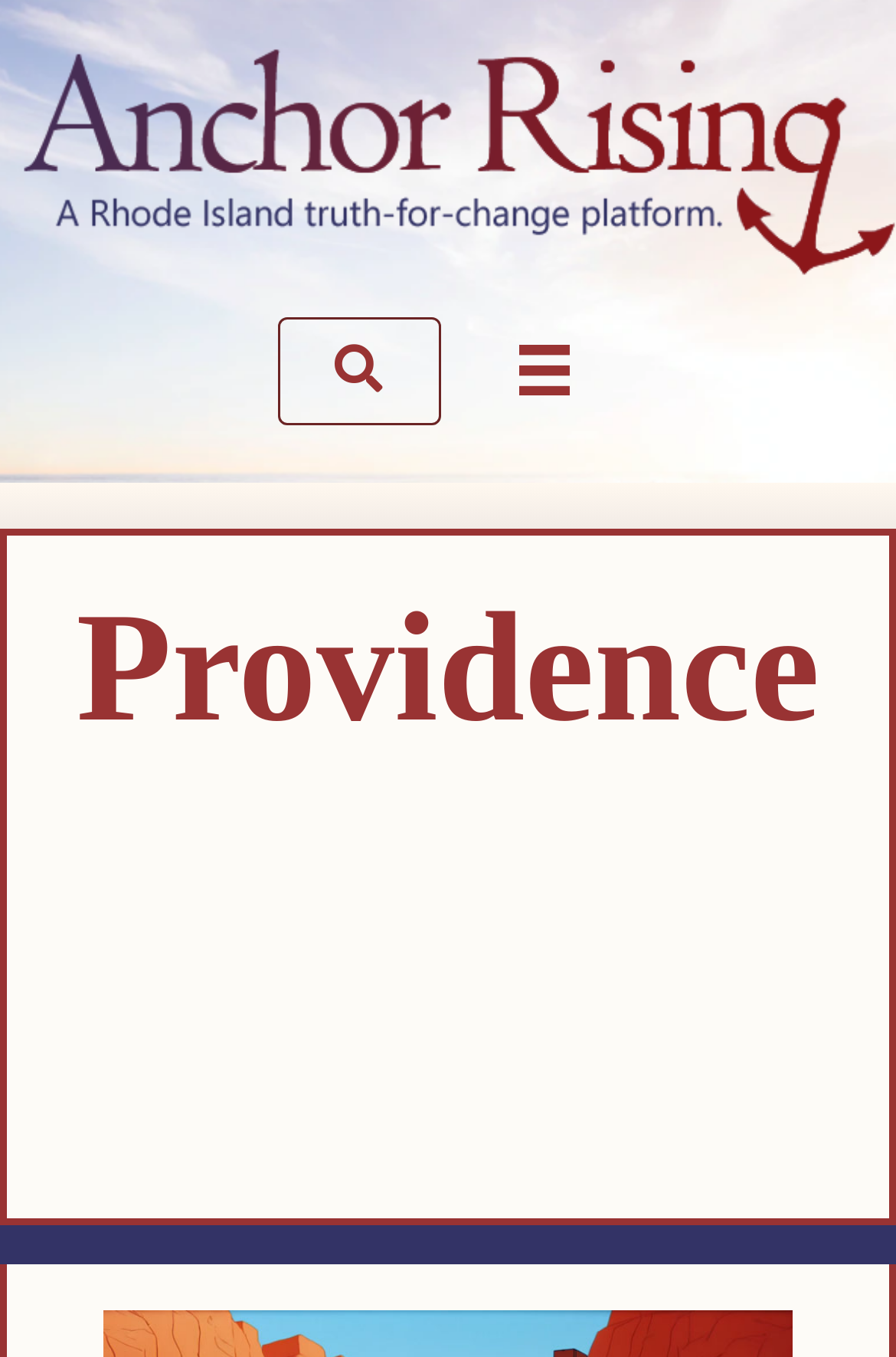Using the element description aria-label="Search input" name="s", predict the bounding box coordinates for the UI element. Provide the coordinates in (top-left x, top-left y, bottom-right x, bottom-right y) format with values ranging from 0 to 1.

[0.242, 0.236, 0.309, 0.31]